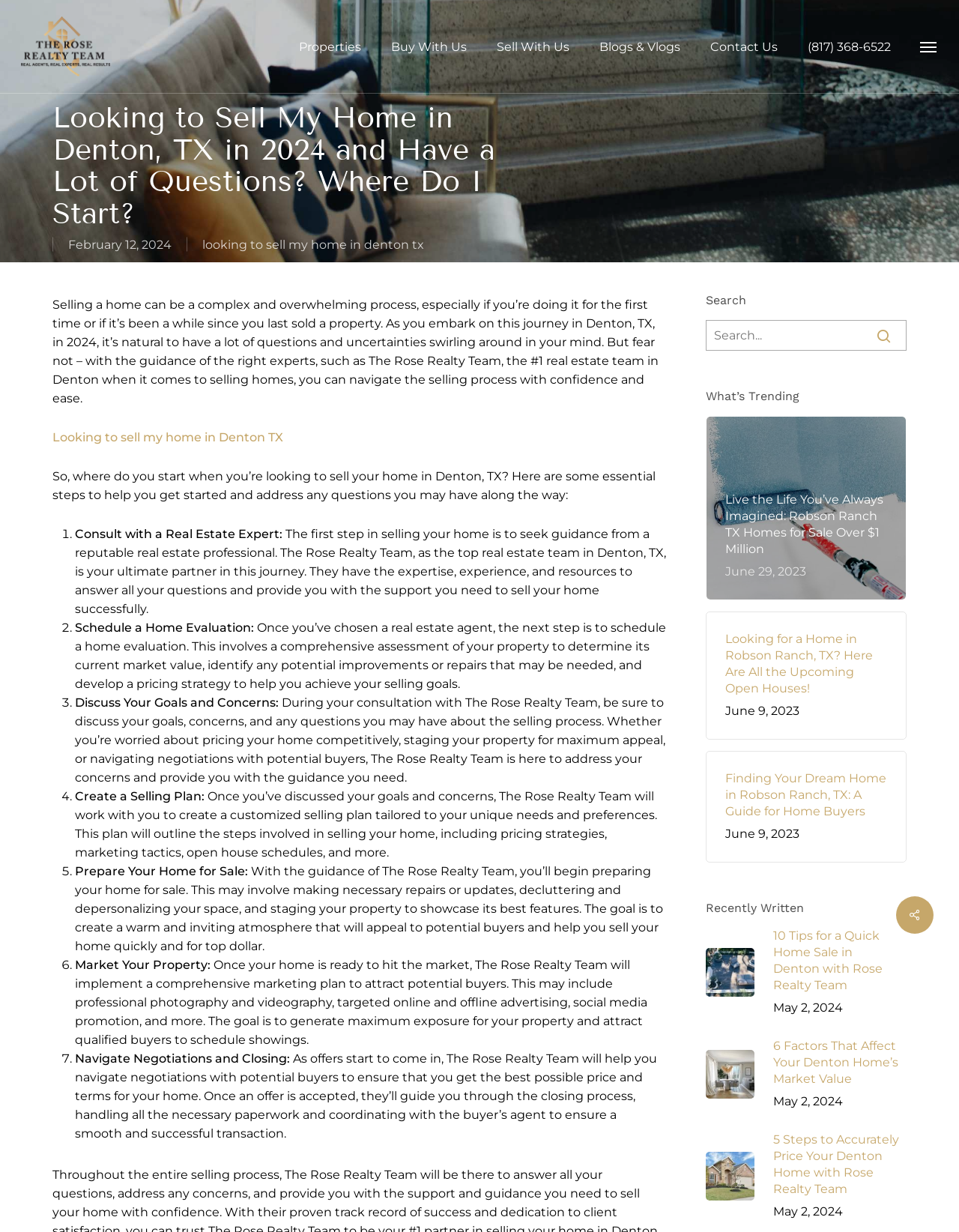Bounding box coordinates should be provided in the format (top-left x, top-left y, bottom-right x, bottom-right y) with all values between 0 and 1. Identify the bounding box for this UI element: Sell With Us

[0.518, 0.033, 0.594, 0.043]